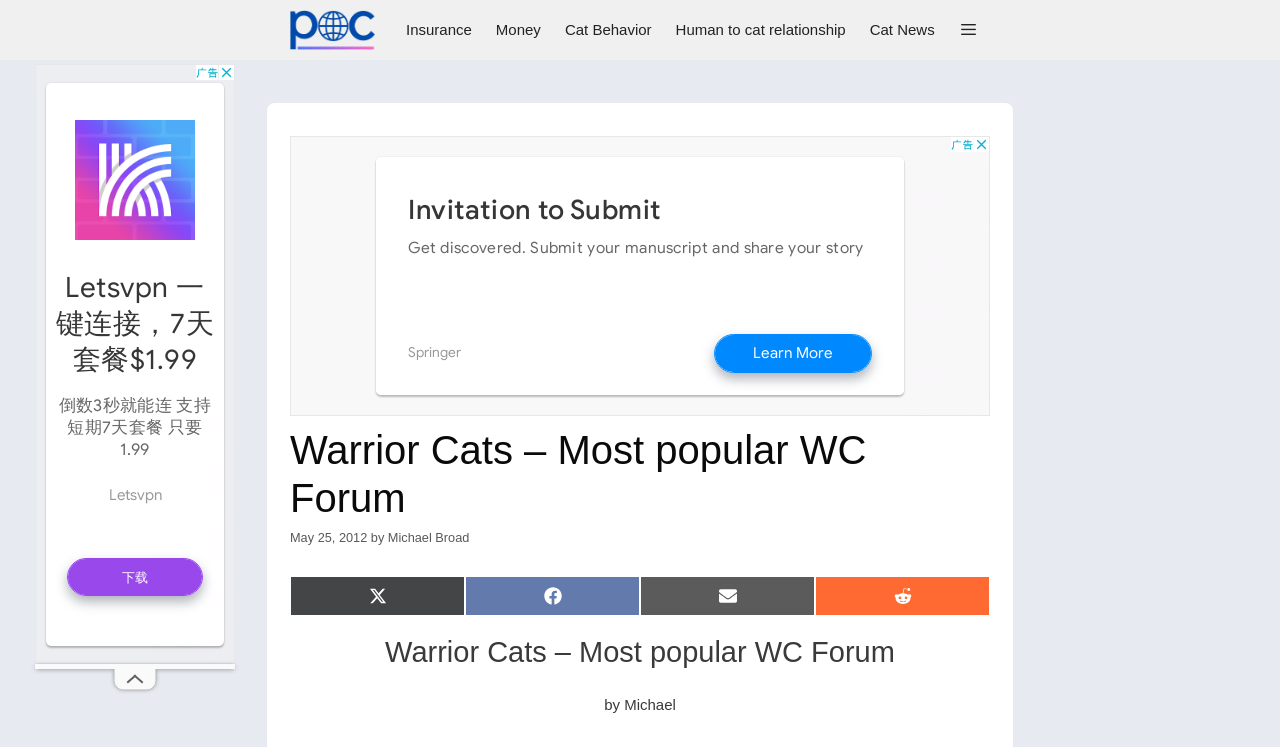Based on the element description: "Insurance", identify the UI element and provide its bounding box coordinates. Use four float numbers between 0 and 1, [left, top, right, bottom].

[0.308, 0.0, 0.378, 0.08]